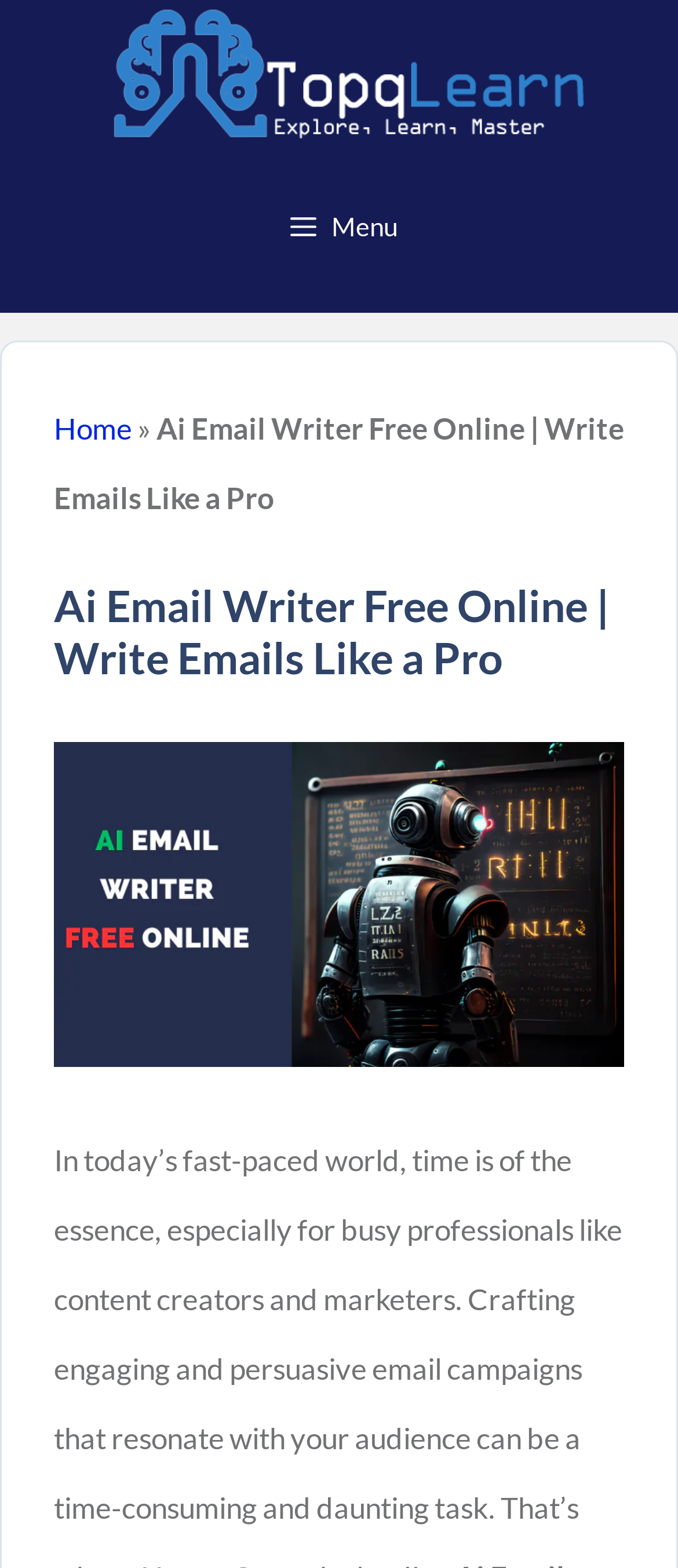What is the purpose of the button?
From the image, respond with a single word or phrase.

Menu